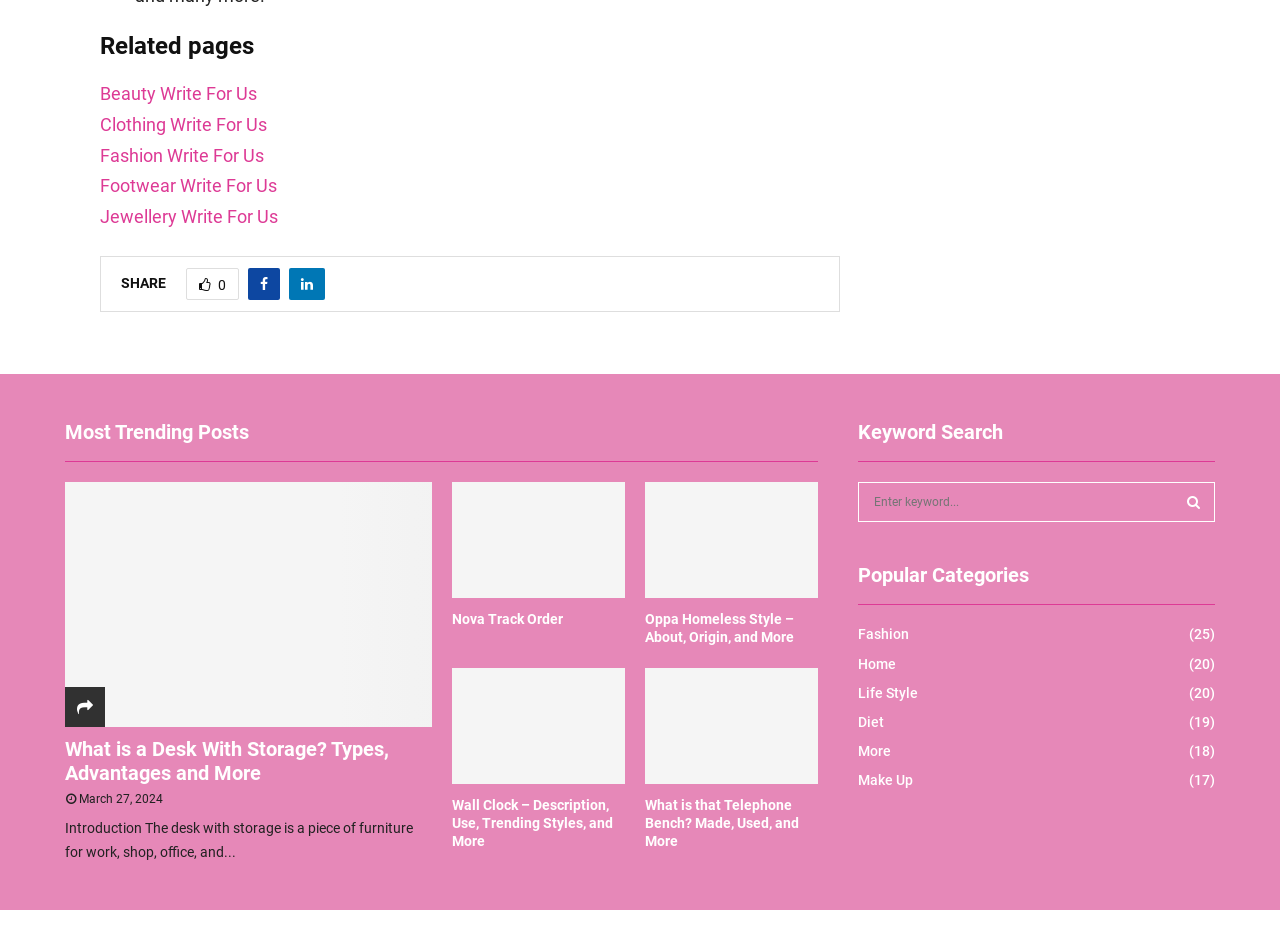How many articles are listed under 'Most Trending Posts'
Examine the image closely and answer the question with as much detail as possible.

There are four articles listed under 'Most Trending Posts', which are 'What is a Desk With Storage?', 'Nova Track Order', 'Oppa Homeless Style – About, Origin, and More', and 'Wall Clock – Description, Use, Trending Styles, and More'.